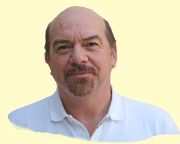Describe in detail everything you see in the image.

The image depicts Martin Taylor, the program developer of "Digital Publishing 101," who is an esteemed publisher, writer, and technologist. He is shown with a thoughtful expression, conveying his dedication to supporting publishers in navigating the complexities of digital transformation. As the creator and tutor of this comprehensive online course, Taylor has extensive experience in guiding professionals through the challenges posed by the evolving publishing landscape. His authority in the field is underscored by the quote that accompanies his image, emphasizing his commitment to providing accessible educational resources for those looking to thrive in digital publishing.